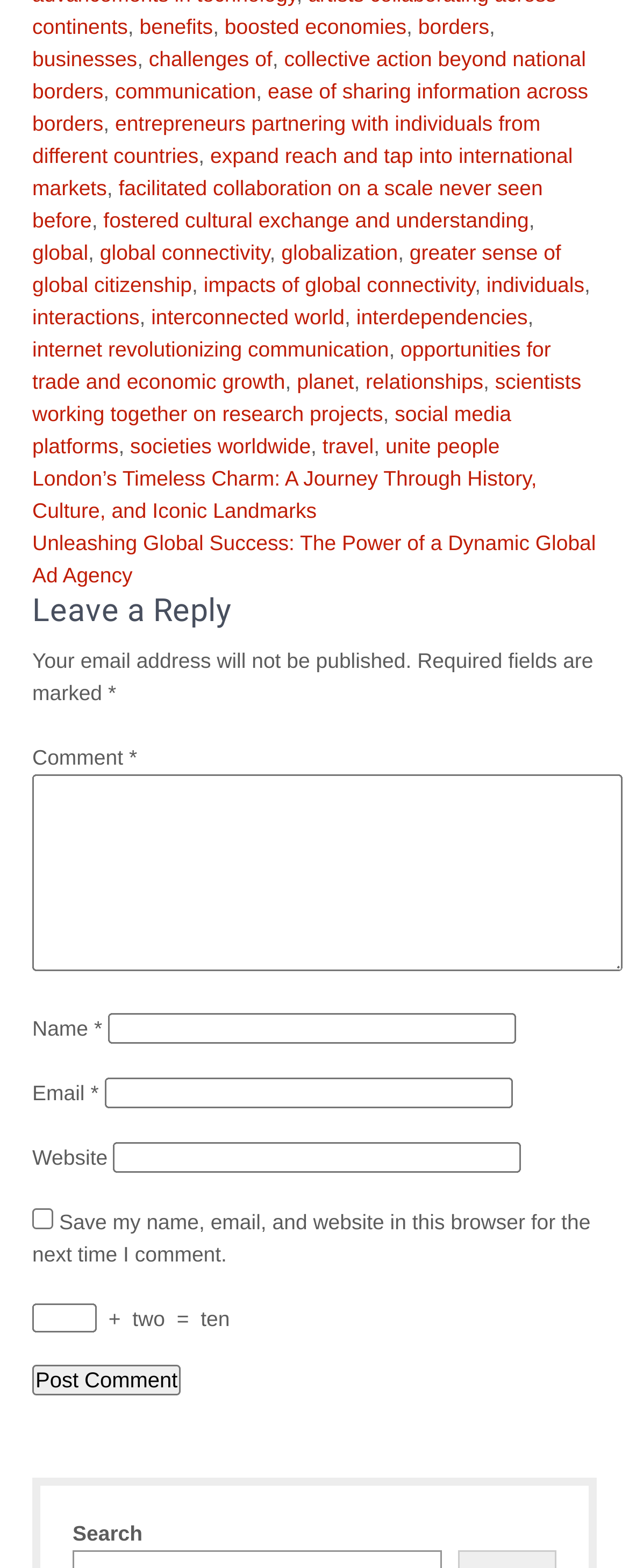Please identify the coordinates of the bounding box that should be clicked to fulfill this instruction: "Click on the 'FREE Bag of Havoc Snacks!' link".

None